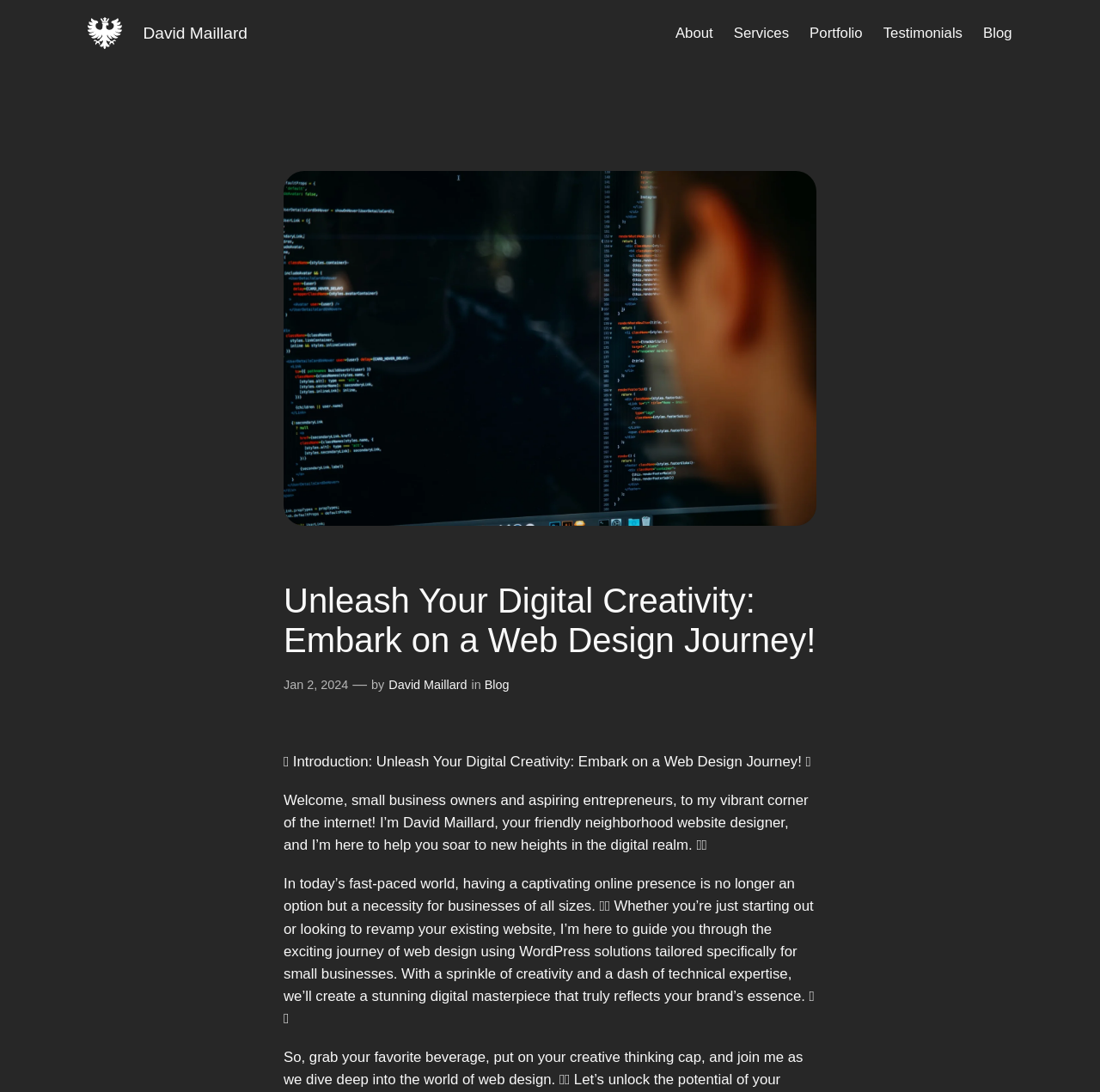What is the author's name?
Look at the webpage screenshot and answer the question with a detailed explanation.

The author's name is mentioned in the link 'David Maillard' with bounding box coordinates [0.08, 0.016, 0.111, 0.045] and also in the text 'by David Maillard' with bounding box coordinates [0.338, 0.621, 0.349, 0.633] and [0.353, 0.621, 0.425, 0.633].